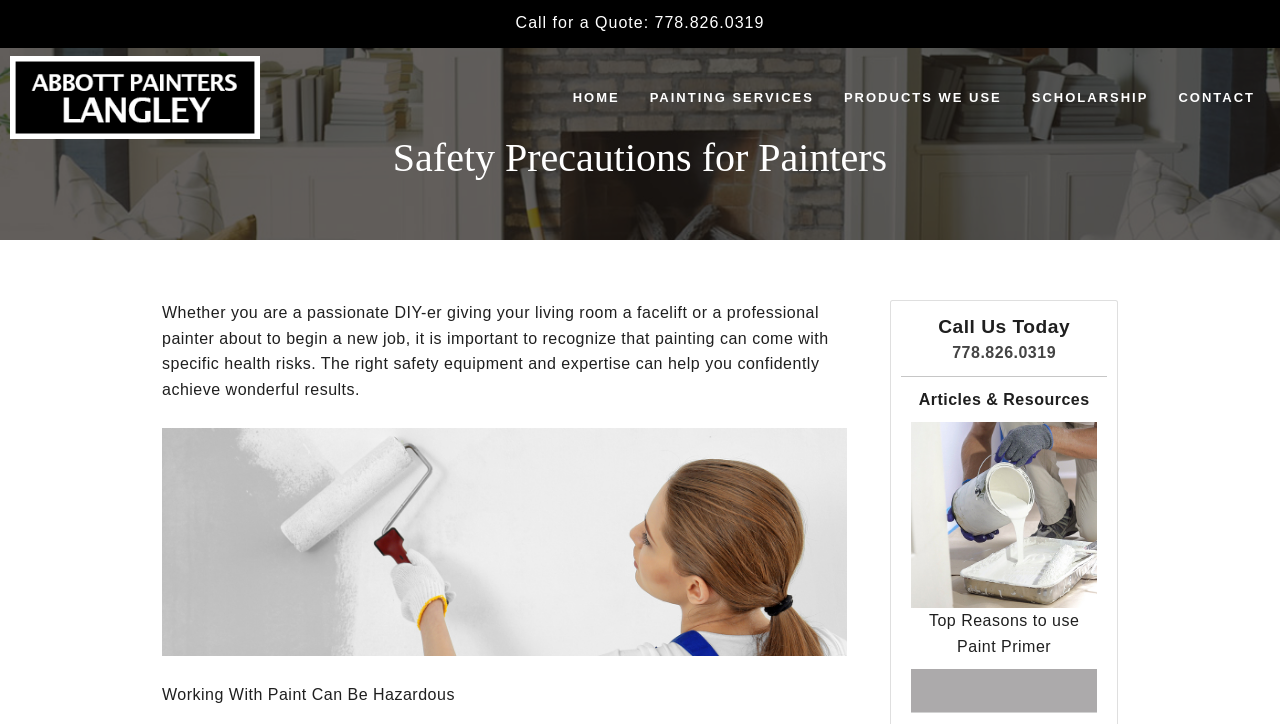What is the main topic of the article?
Using the image as a reference, give a one-word or short phrase answer.

Safety Precautions for Painters